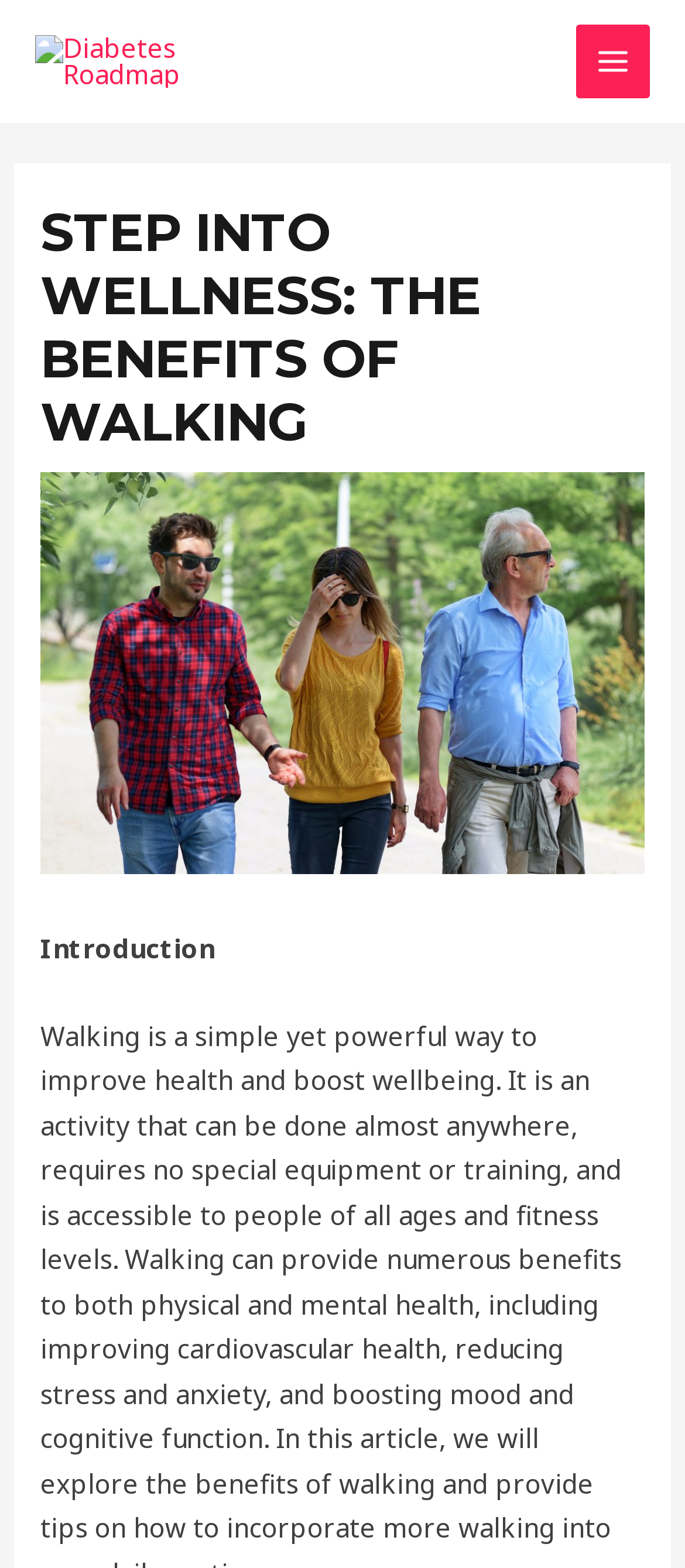What is the purpose of the 'Diabetes Roadmap' link?
Your answer should be a single word or phrase derived from the screenshot.

To navigate to Diabetes Roadmap